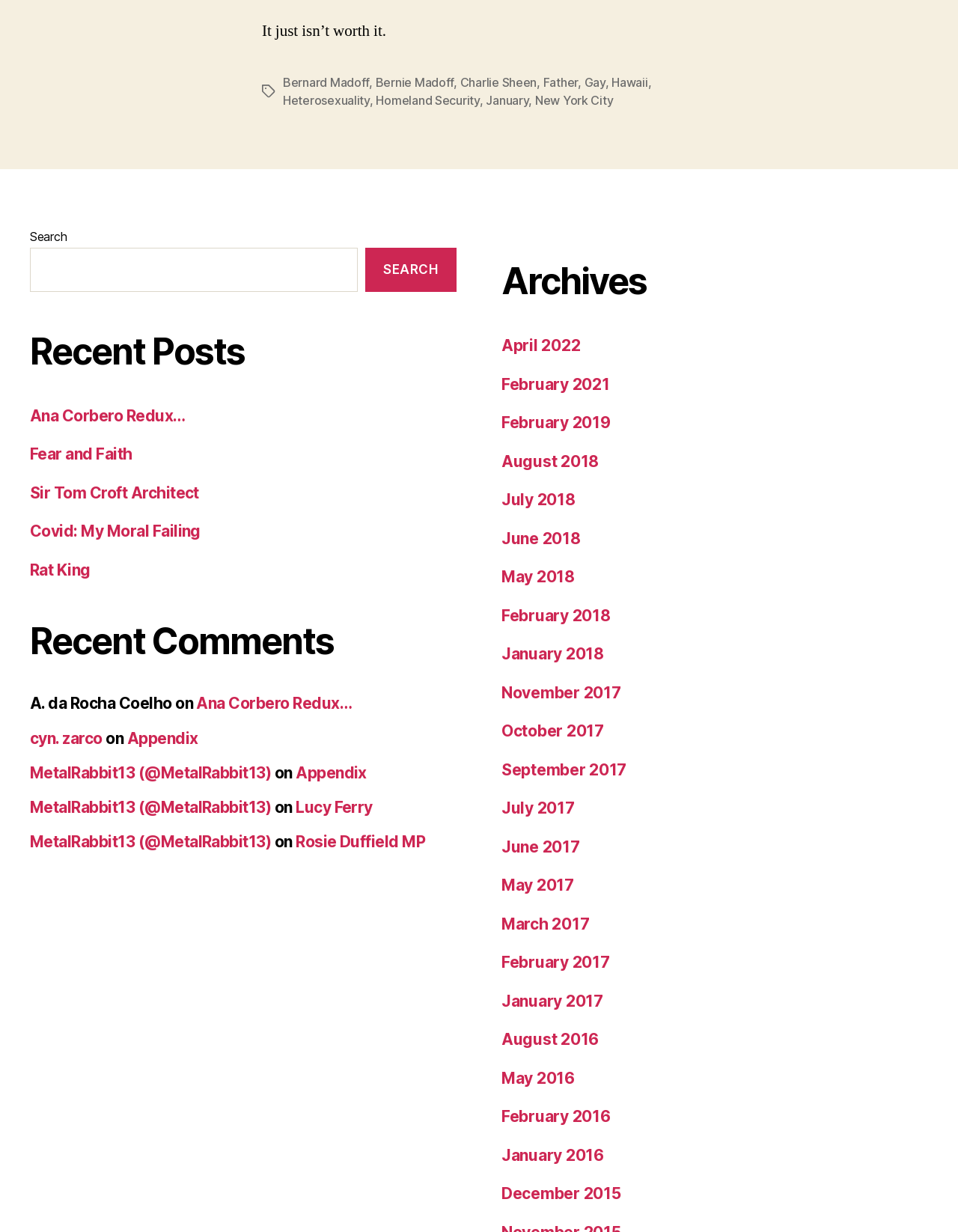How many archives are listed?
Can you offer a detailed and complete answer to this question?

The archives section is located at [0.523, 0.218, 0.969, 0.255] and lists 24 archive links, each representing a different month and year.